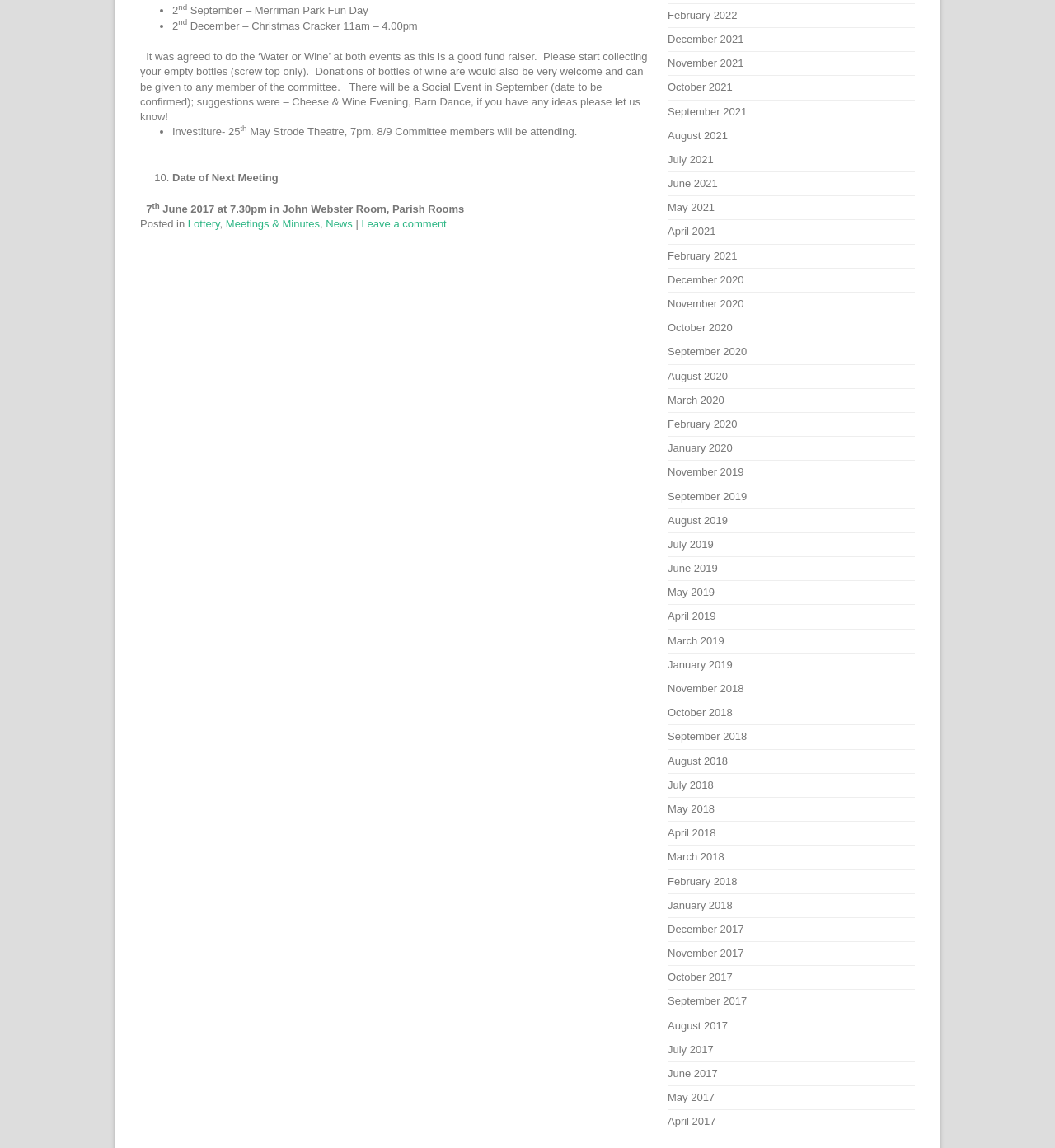Indicate the bounding box coordinates of the clickable region to achieve the following instruction: "View the 'Meetings & Minutes' page."

[0.214, 0.189, 0.303, 0.2]